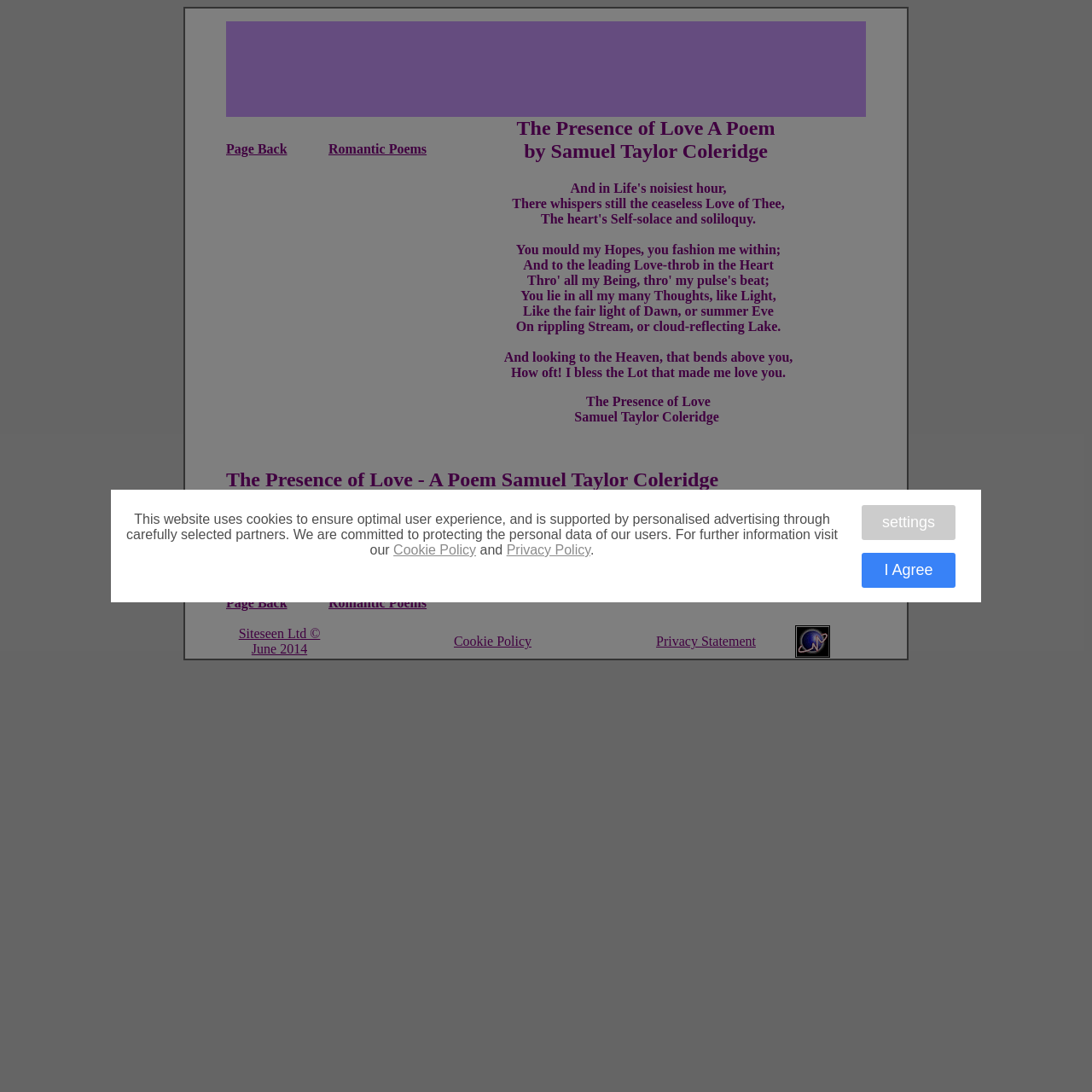Who wrote the poem 'The Presence of Love'?
Ensure your answer is thorough and detailed.

I found the answer by looking at the poem's title and the author's name mentioned below it. The title 'The Presence of Love' is followed by the author's name 'Samuel Taylor Coleridge', indicating that he is the writer of the poem.